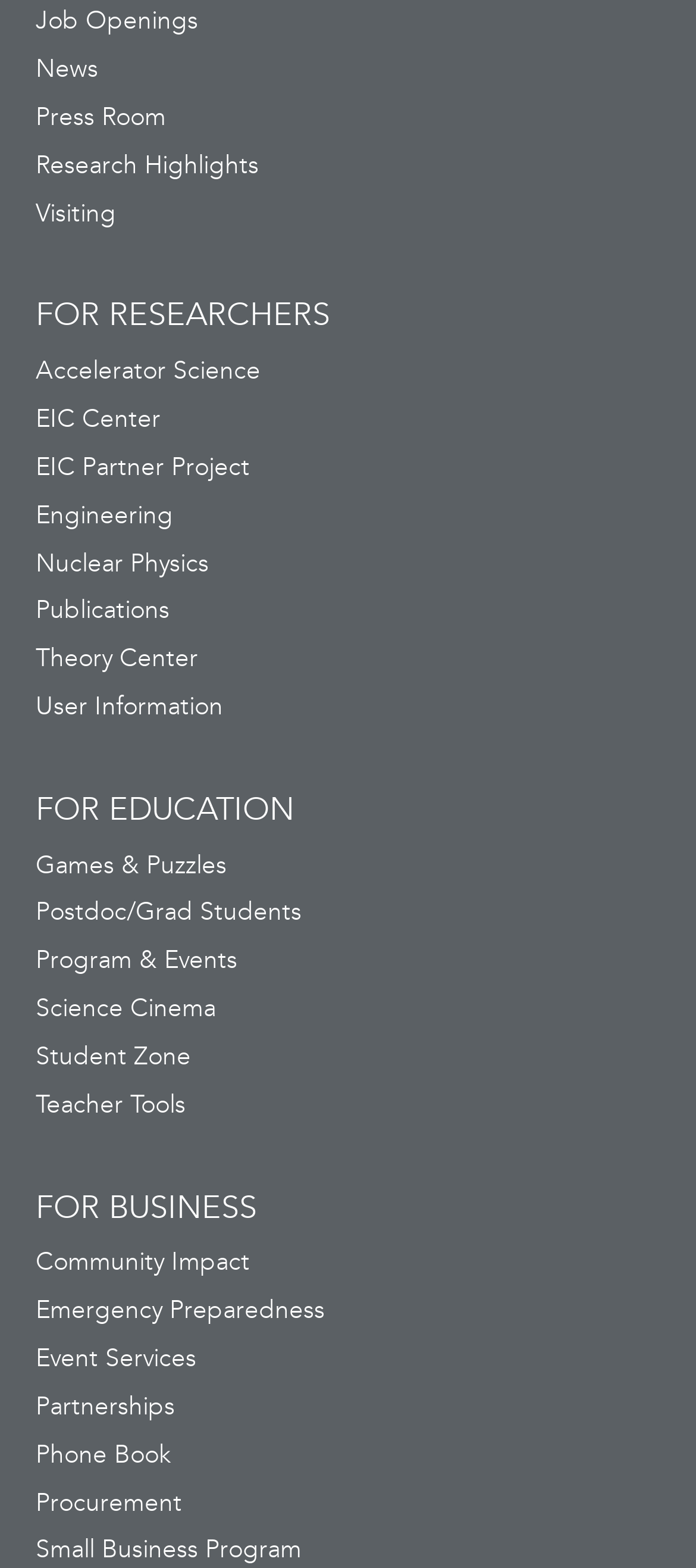Provide a brief response to the question below using a single word or phrase: 
What is the first link in the 'For Business' section?

FOR BUSINESS